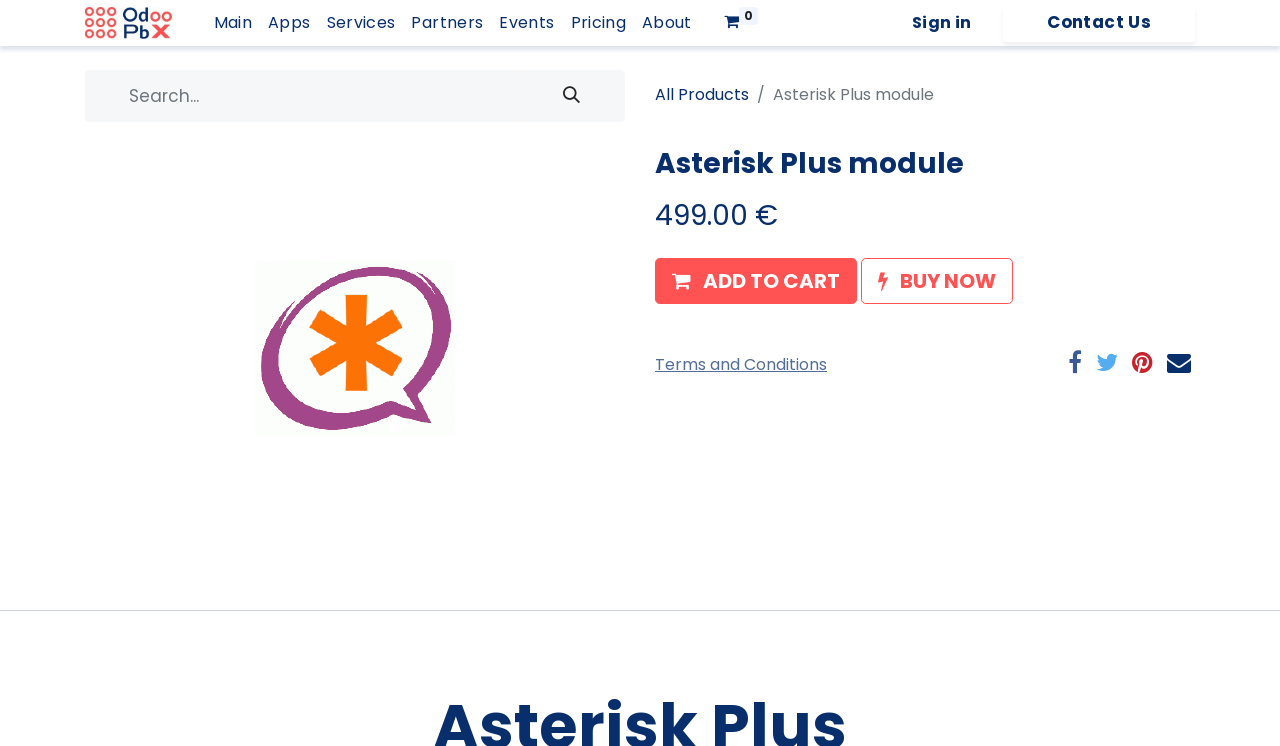Provide the bounding box coordinates for the UI element that is described by this text: "ADD TO CART". The coordinates should be in the form of four float numbers between 0 and 1: [left, top, right, bottom].

[0.512, 0.346, 0.67, 0.408]